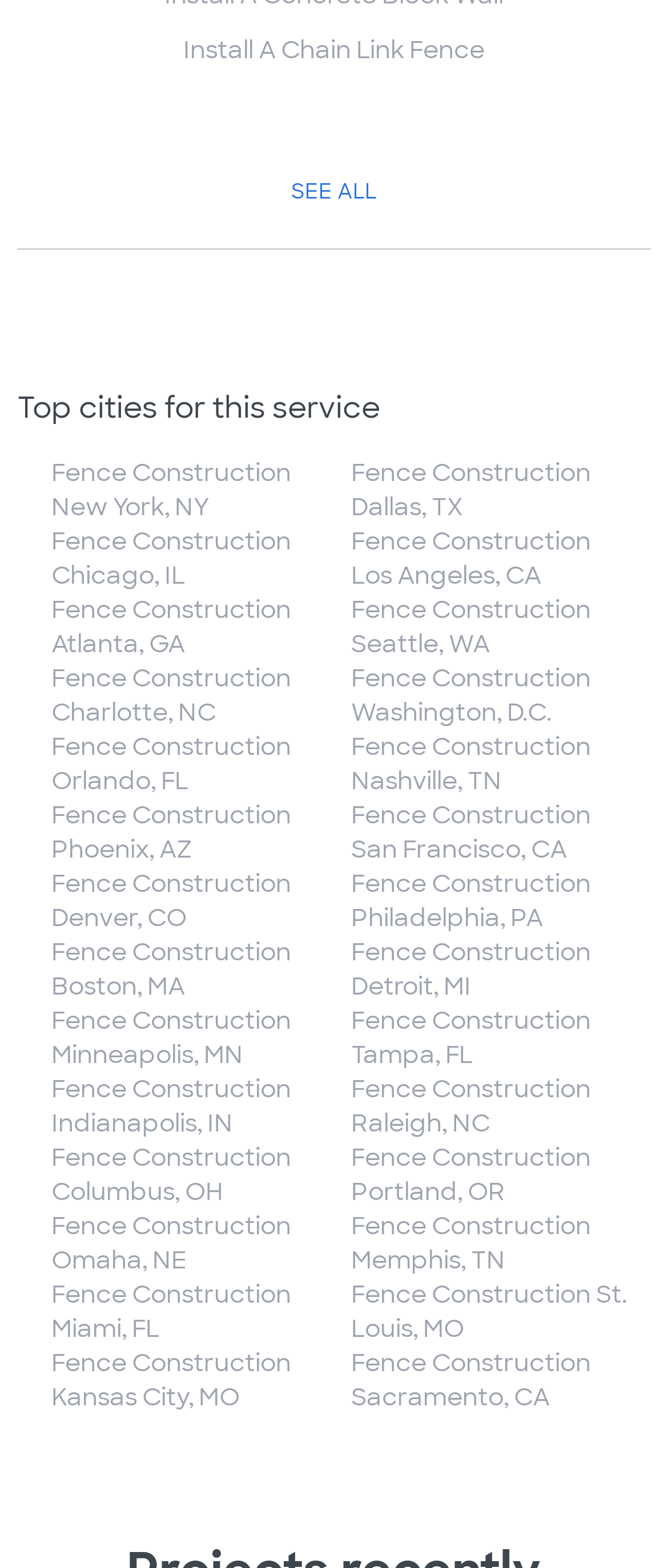Can you provide the bounding box coordinates for the element that should be clicked to implement the instruction: "Get vinyl fence cost"?

[0.351, 0.581, 0.649, 0.601]